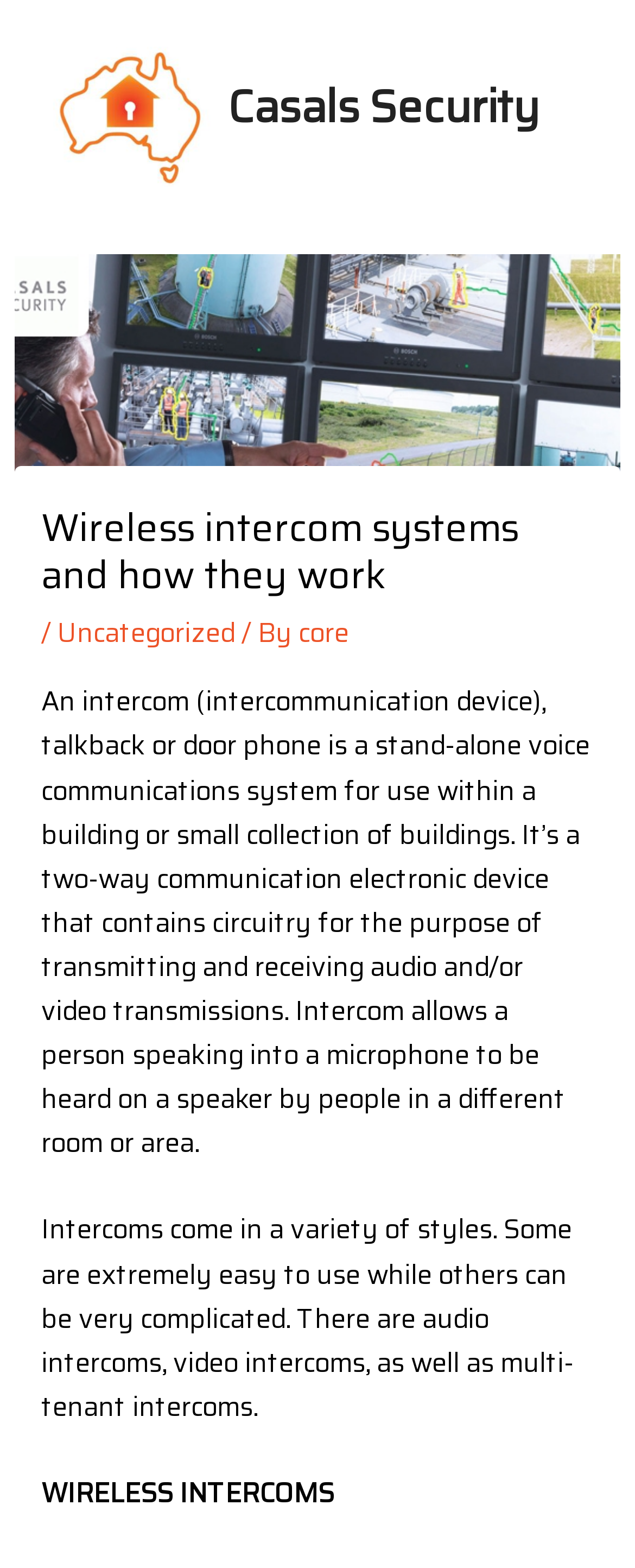Identify and provide the text of the main header on the webpage.

Wireless intercom systems and how they work